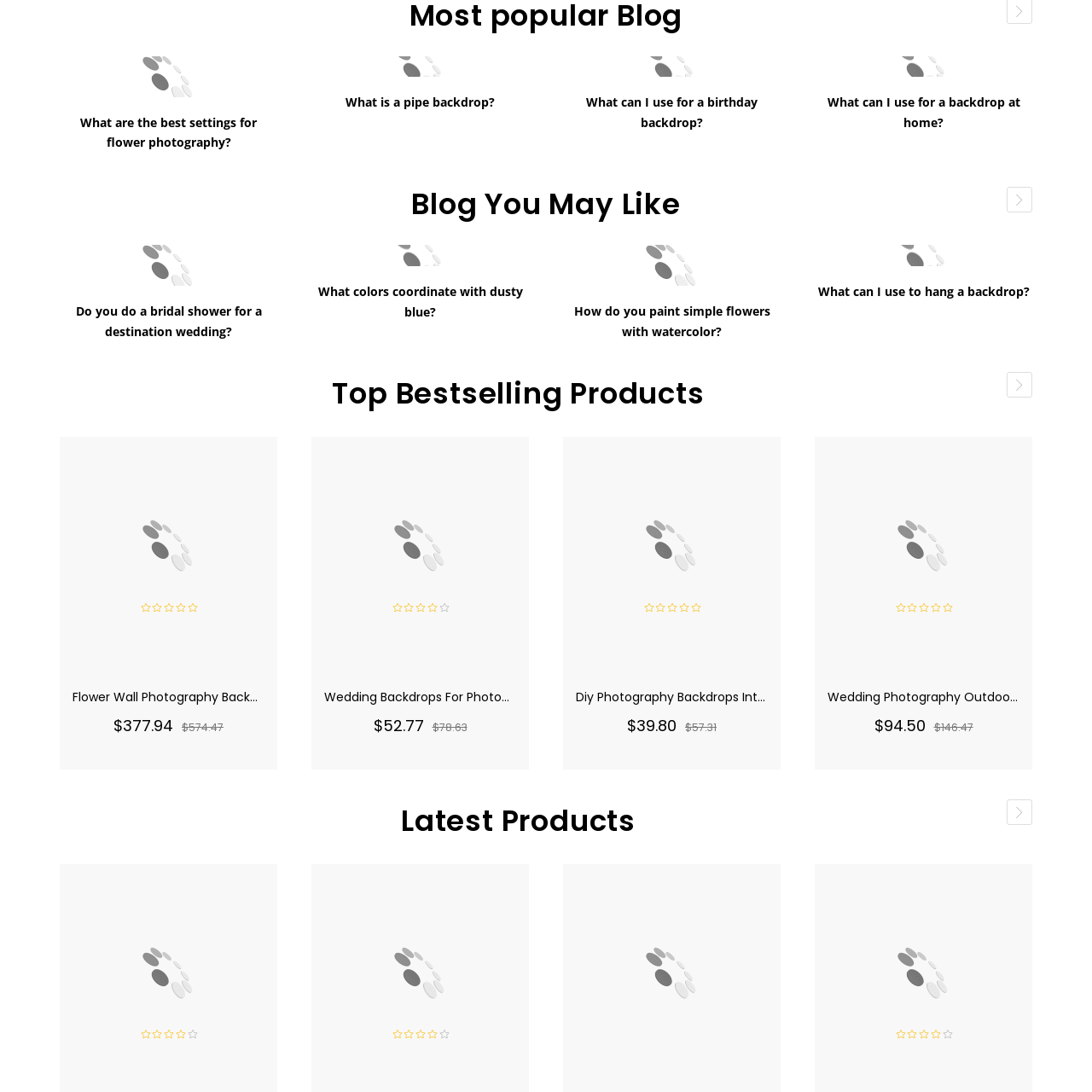Examine the image inside the red bounding box and deliver a thorough answer to the question that follows, drawing information from the image: What type of occasions is the flower wall backdrop ideal for?

The flower wall backdrop is ideal for adding a touch of elegance and charm to any photographic occasion, particularly for events like weddings, parties, or professional photo shoots.